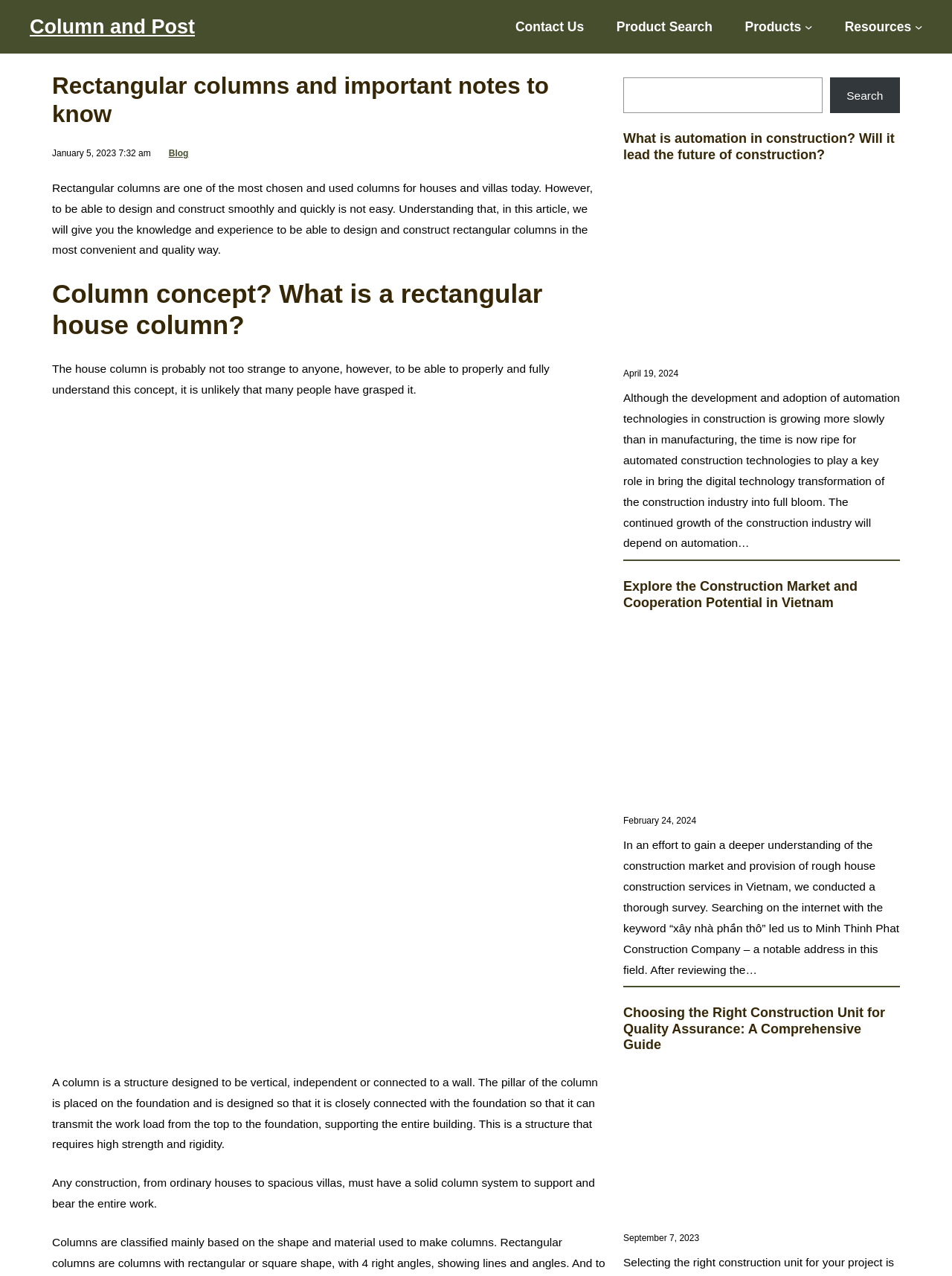Please give the bounding box coordinates of the area that should be clicked to fulfill the following instruction: "Click on 'Column and Post'". The coordinates should be in the format of four float numbers from 0 to 1, i.e., [left, top, right, bottom].

[0.031, 0.012, 0.205, 0.03]